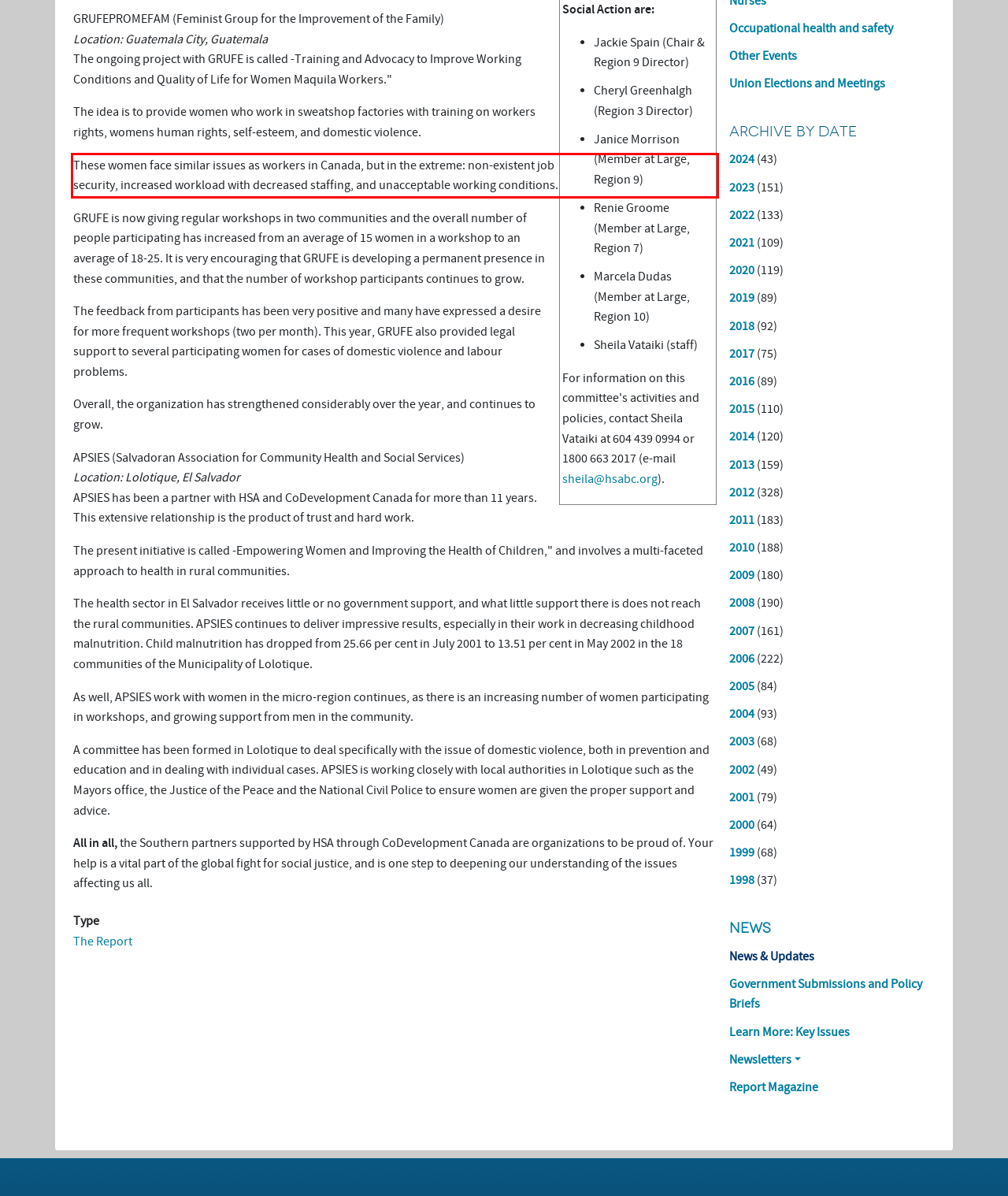Please recognize and transcribe the text located inside the red bounding box in the webpage image.

These women face similar issues as workers in Canada, but in the extreme: non-existent job security, increased workload with decreased staffing, and unacceptable working conditions.